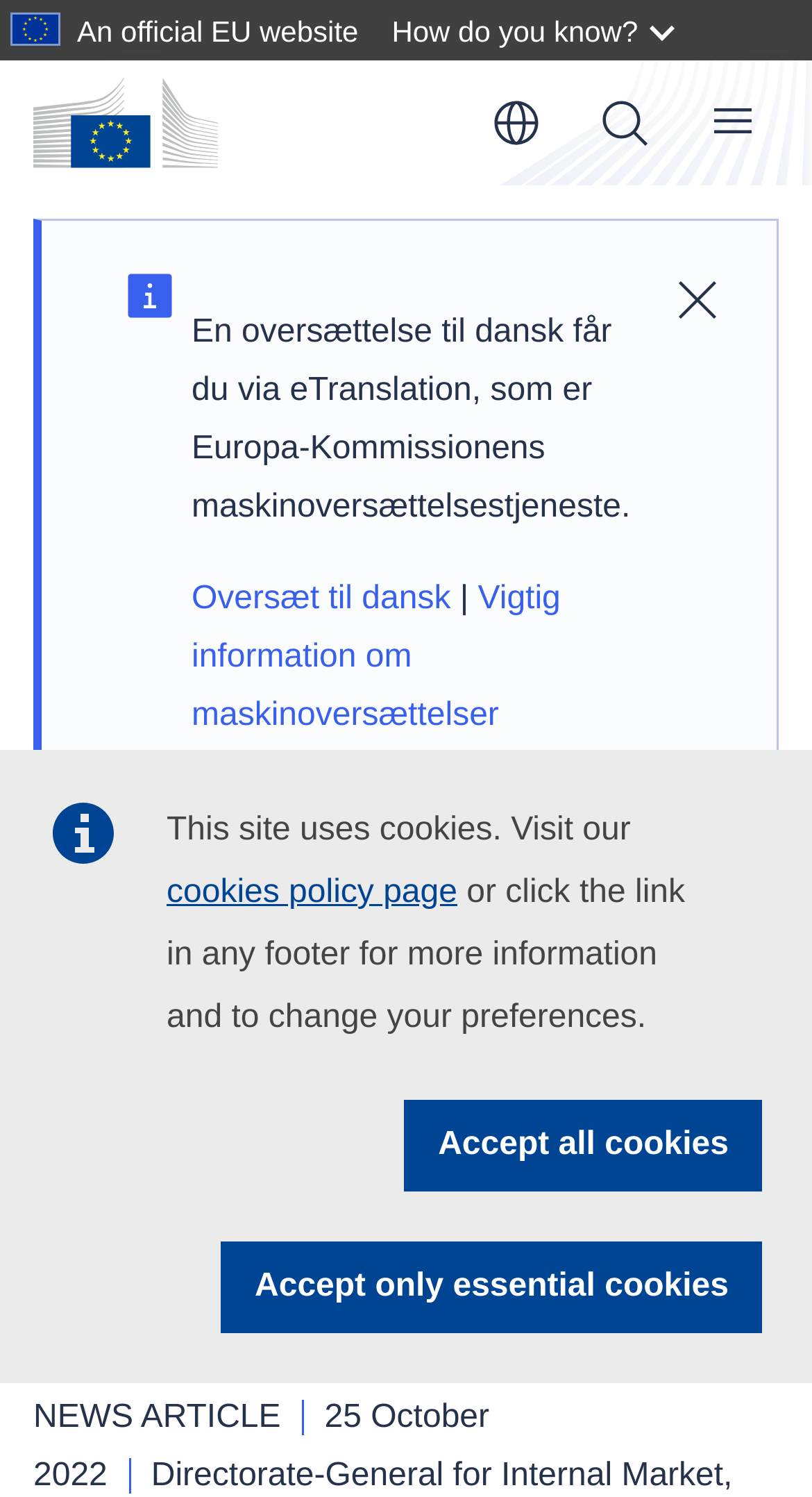Extract the main headline from the webpage and generate its text.

New online platform joins growing industry cooperation to tackle online counterfeiting